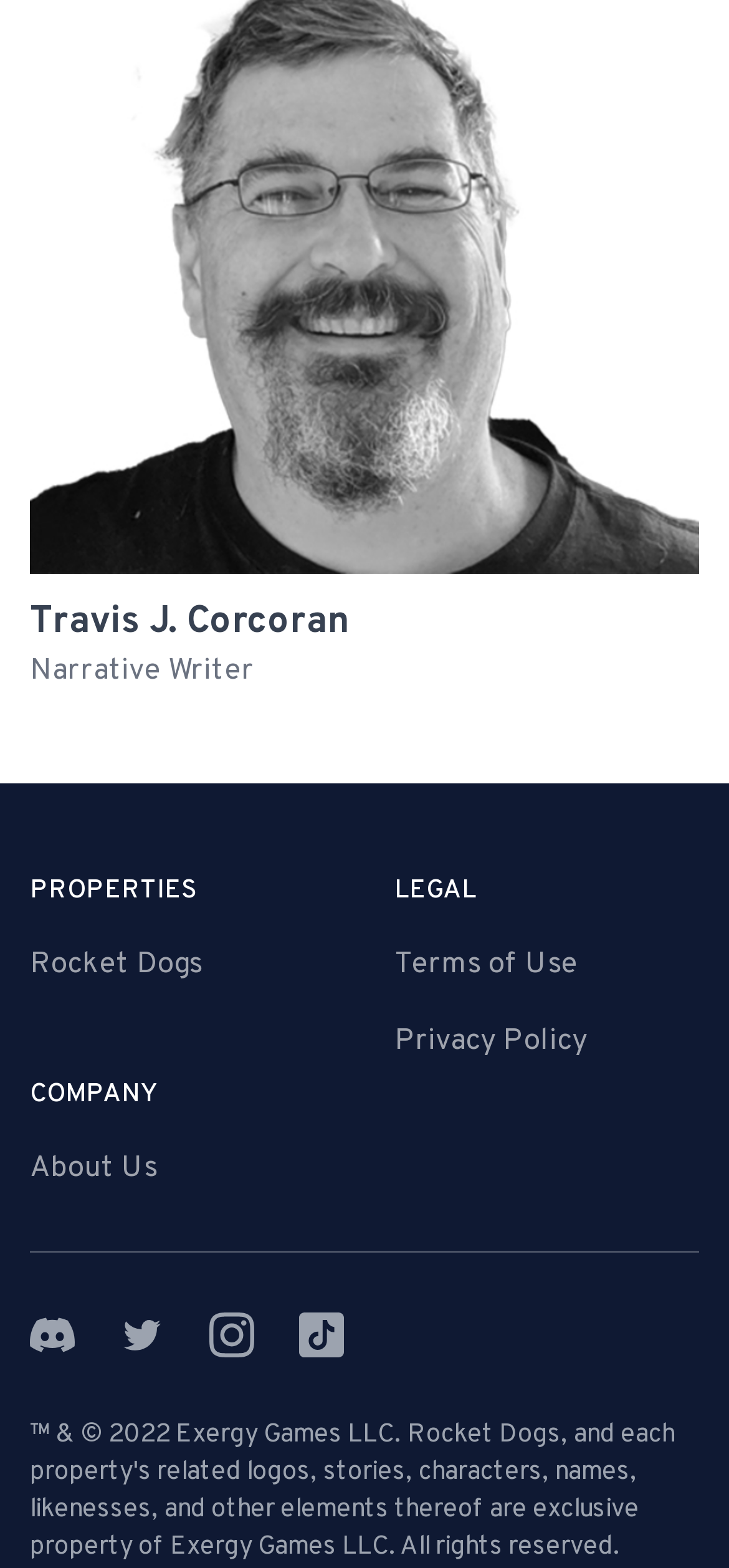Given the element description About Us, specify the bounding box coordinates of the corresponding UI element in the format (top-left x, top-left y, bottom-right x, bottom-right y). All values must be between 0 and 1.

[0.041, 0.733, 0.215, 0.757]